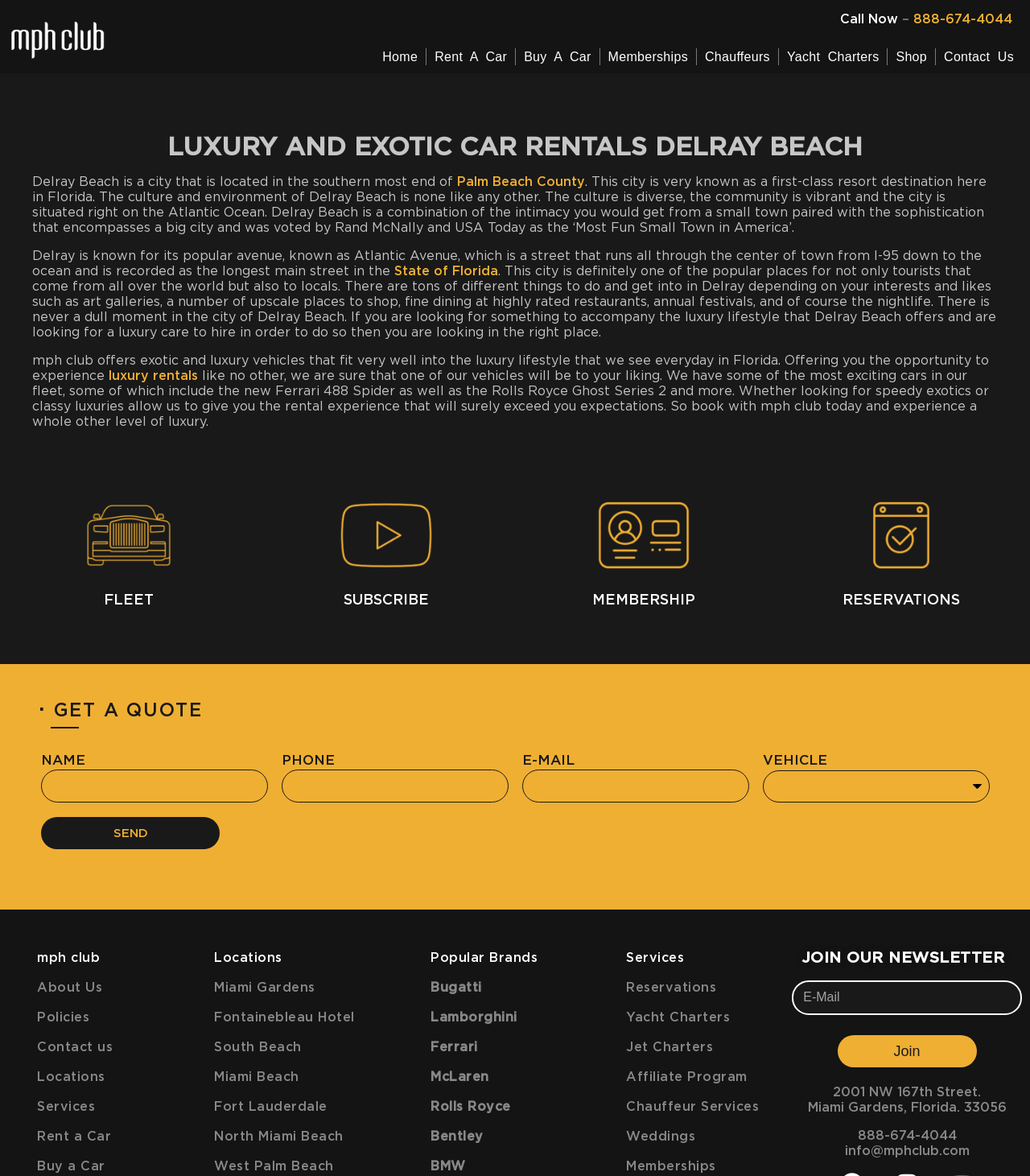What is the name of the street mentioned on the webpage?
Please give a detailed and elaborate explanation in response to the question.

I found the name of the street by reading the text on the webpage, which mentions 'Delray is known for its popular avenue, known as Atlantic Avenue, which is a street that runs all through the center of town from I-95 down to the ocean'.